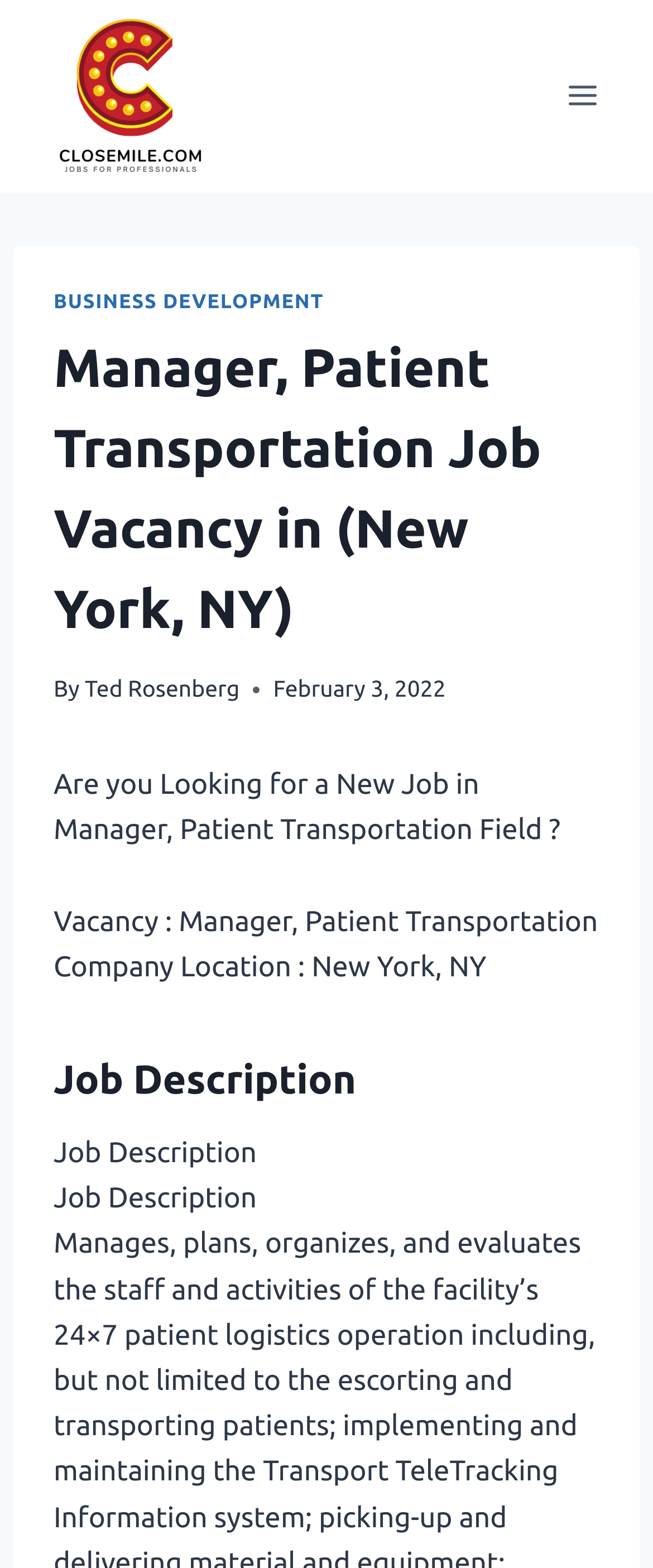When was the job vacancy posted?
Provide a concise answer using a single word or phrase based on the image.

February 3, 2022